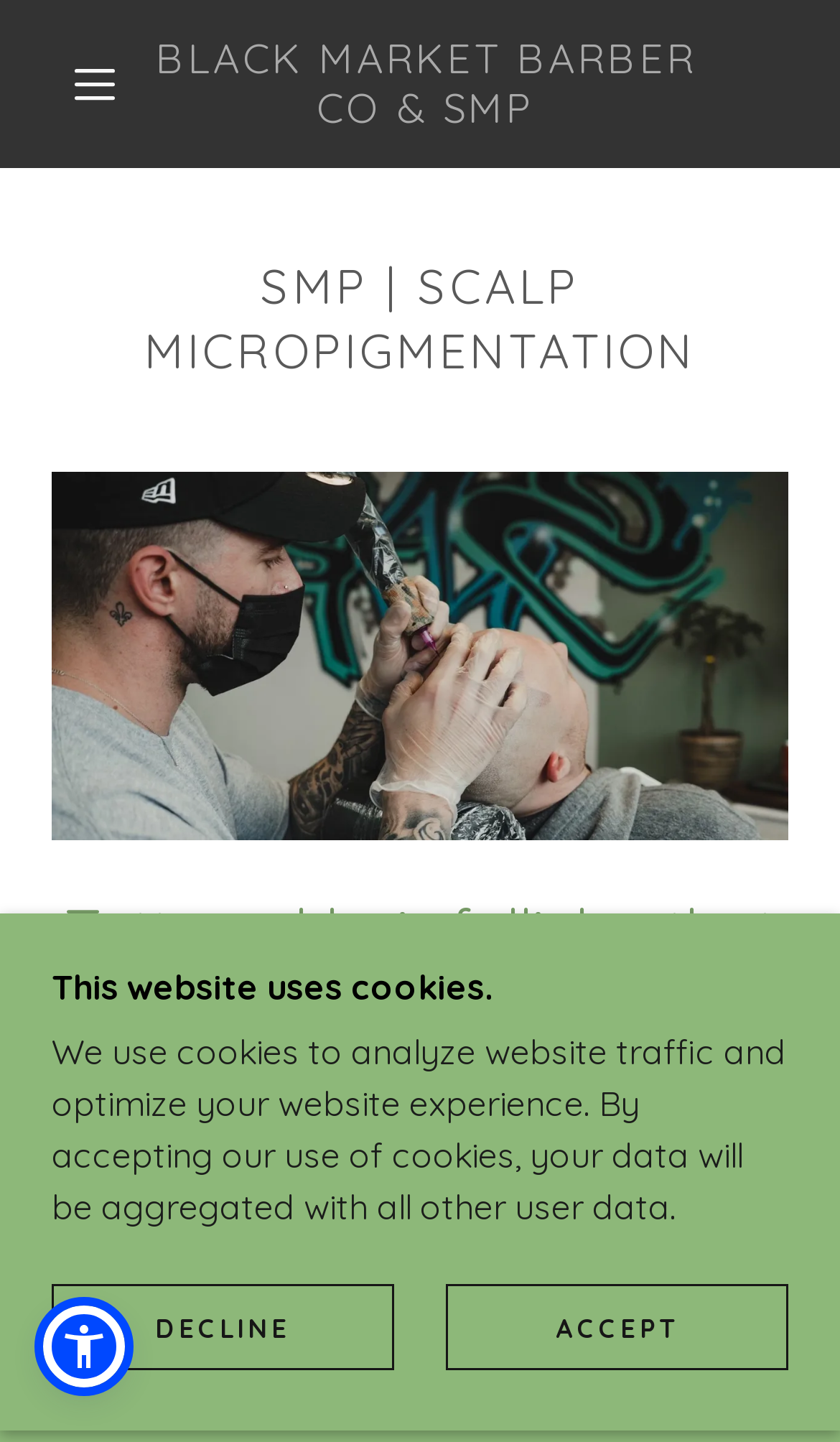Respond with a single word or phrase to the following question: What is the main service provided by the company?

Scalp Micropigmentation